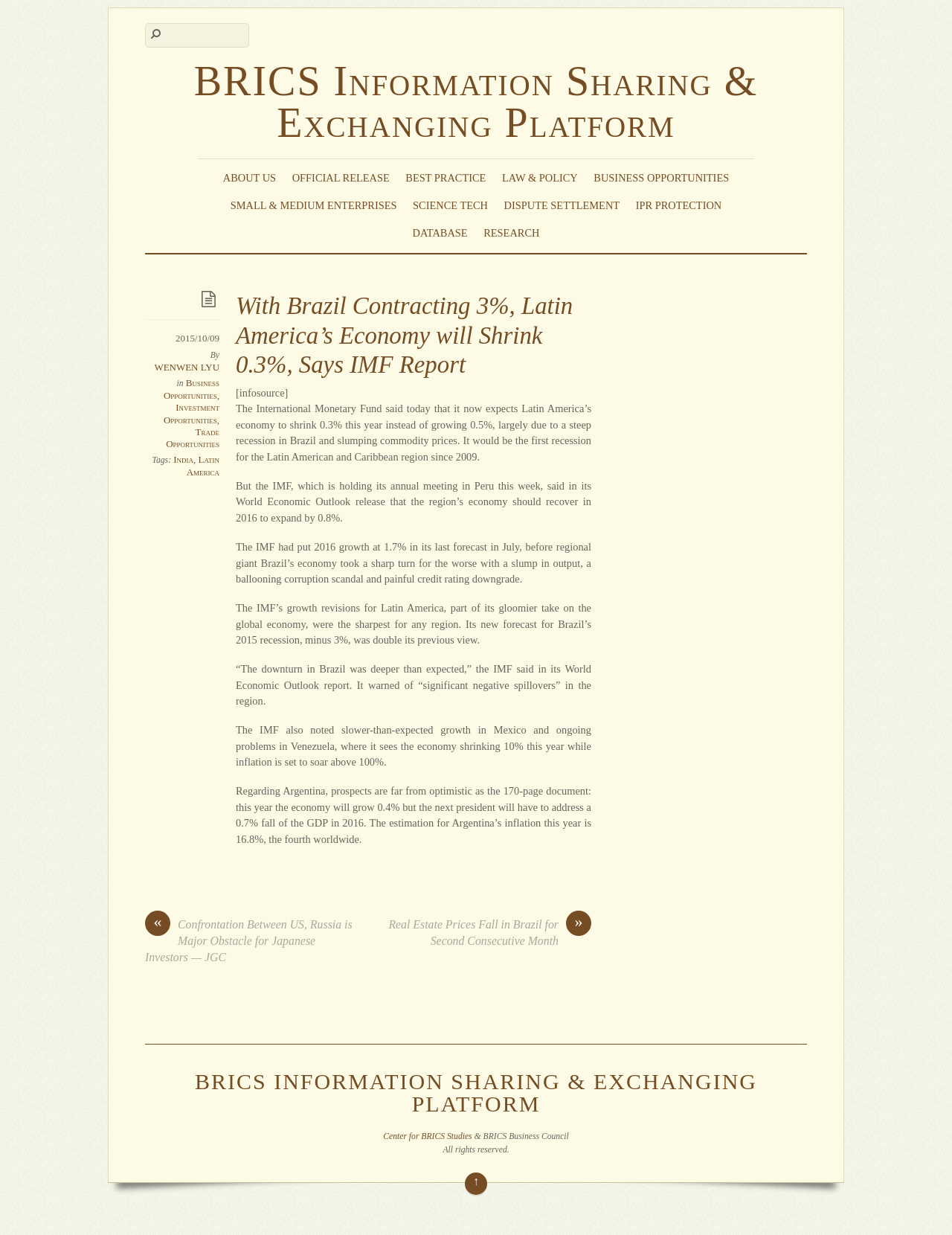Articulate a detailed summary of the webpage's content and design.

This webpage is about the BRICS Information Sharing & Exchanging Platform, with a focus on economic news and reports. At the top, there is a navigation menu with 9 links, including "ABOUT US", "OFFICIAL RELEASE", "BEST PRACTICE", and others. Below the navigation menu, there is a search box.

The main content of the webpage is an article with the title "With Brazil Contracting 3%, Latin America’s Economy will Shrink 0.3%, Says IMF Report". The article is divided into several sections, including a brief summary, a timestamp, and the author's name. The main content of the article discusses the International Monetary Fund's (IMF) report on Latin America's economy, which is expected to shrink 0.3% this year due to a recession in Brazil and slumping commodity prices.

The article is followed by two links to related news articles, one about Japanese investors and another about real estate prices in Brazil. At the bottom of the webpage, there is a footer section with links to the BRICS Information Sharing & Exchanging Platform, the Center for BRICS Studies, and the BRICS Business Council, as well as a copyright notice.

Throughout the webpage, there are several links to other articles, reports, and websites, including links to tags such as "India" and "Latin America". The overall layout of the webpage is organized and easy to navigate, with clear headings and concise text.